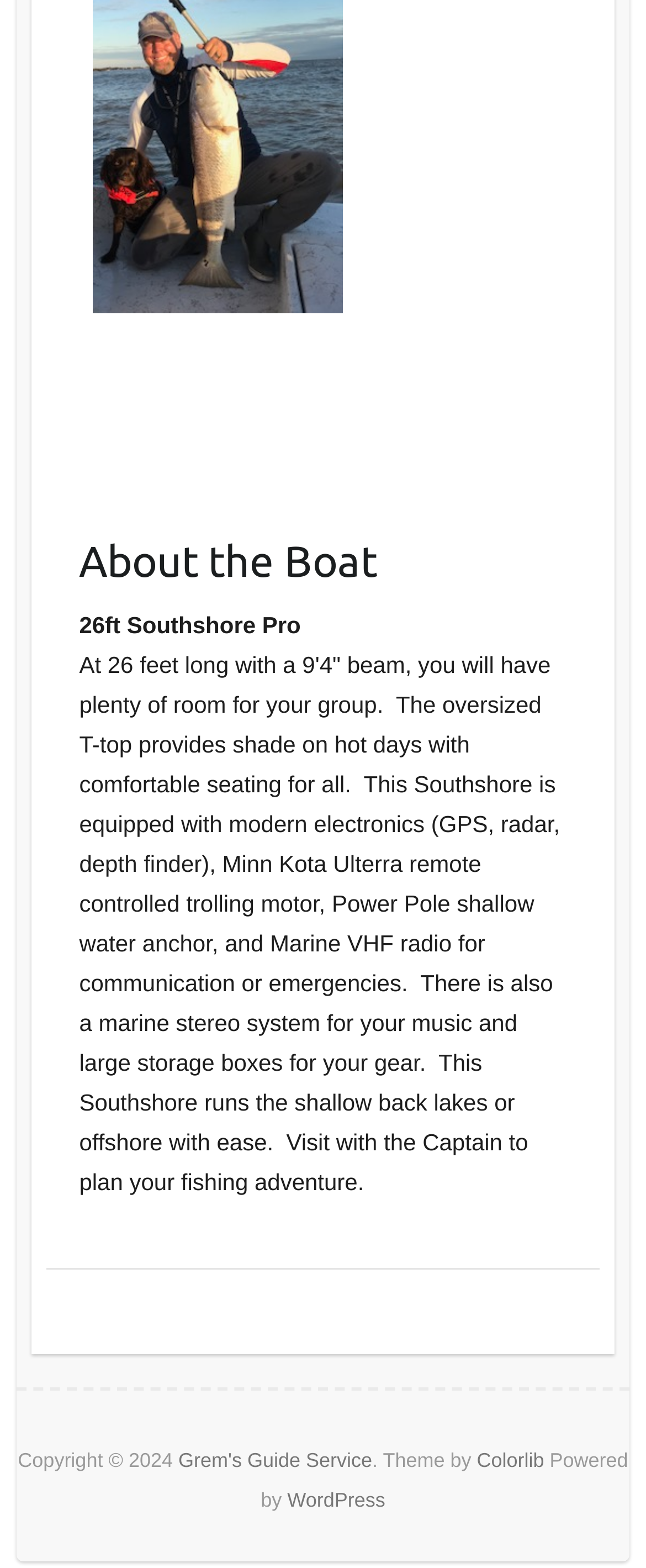Identify the bounding box coordinates for the UI element described as: "Grem's Guide Service".

[0.276, 0.924, 0.576, 0.938]